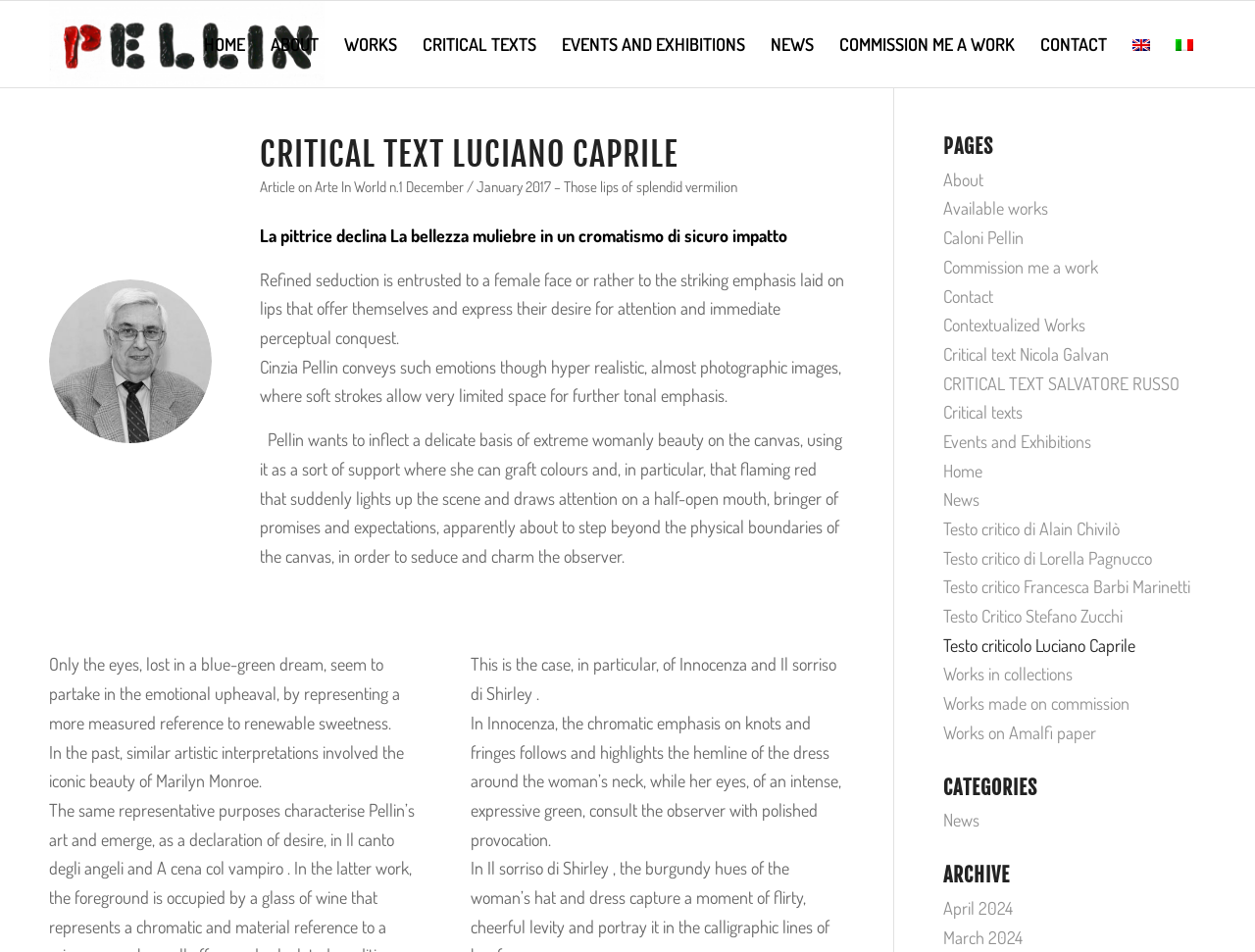Provide a one-word or short-phrase response to the question:
What is the name of the artist?

Cinzia Pellin